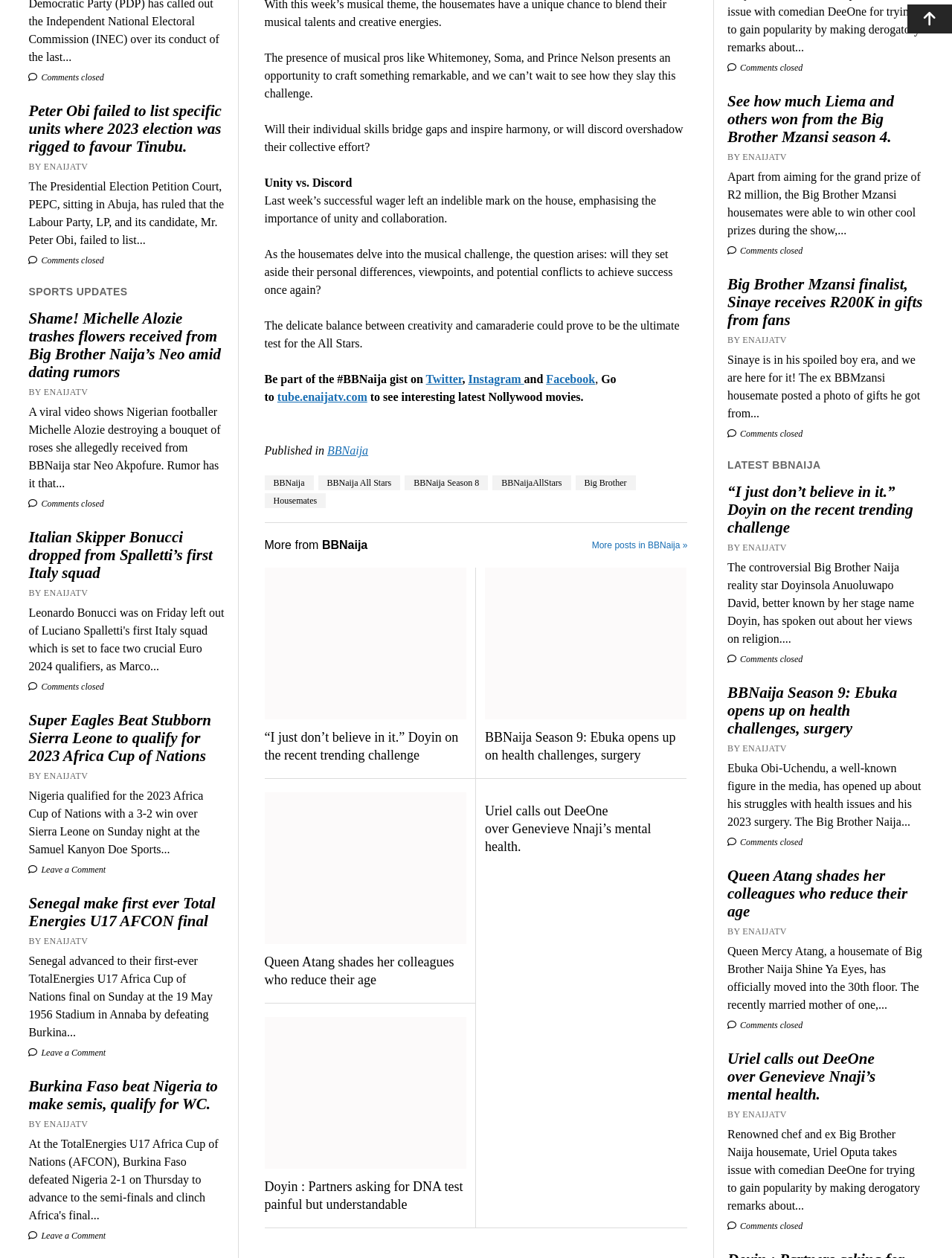Identify the bounding box for the UI element described as: "More posts in BBNaija »". The coordinates should be four float numbers between 0 and 1, i.e., [left, top, right, bottom].

[0.622, 0.426, 0.722, 0.441]